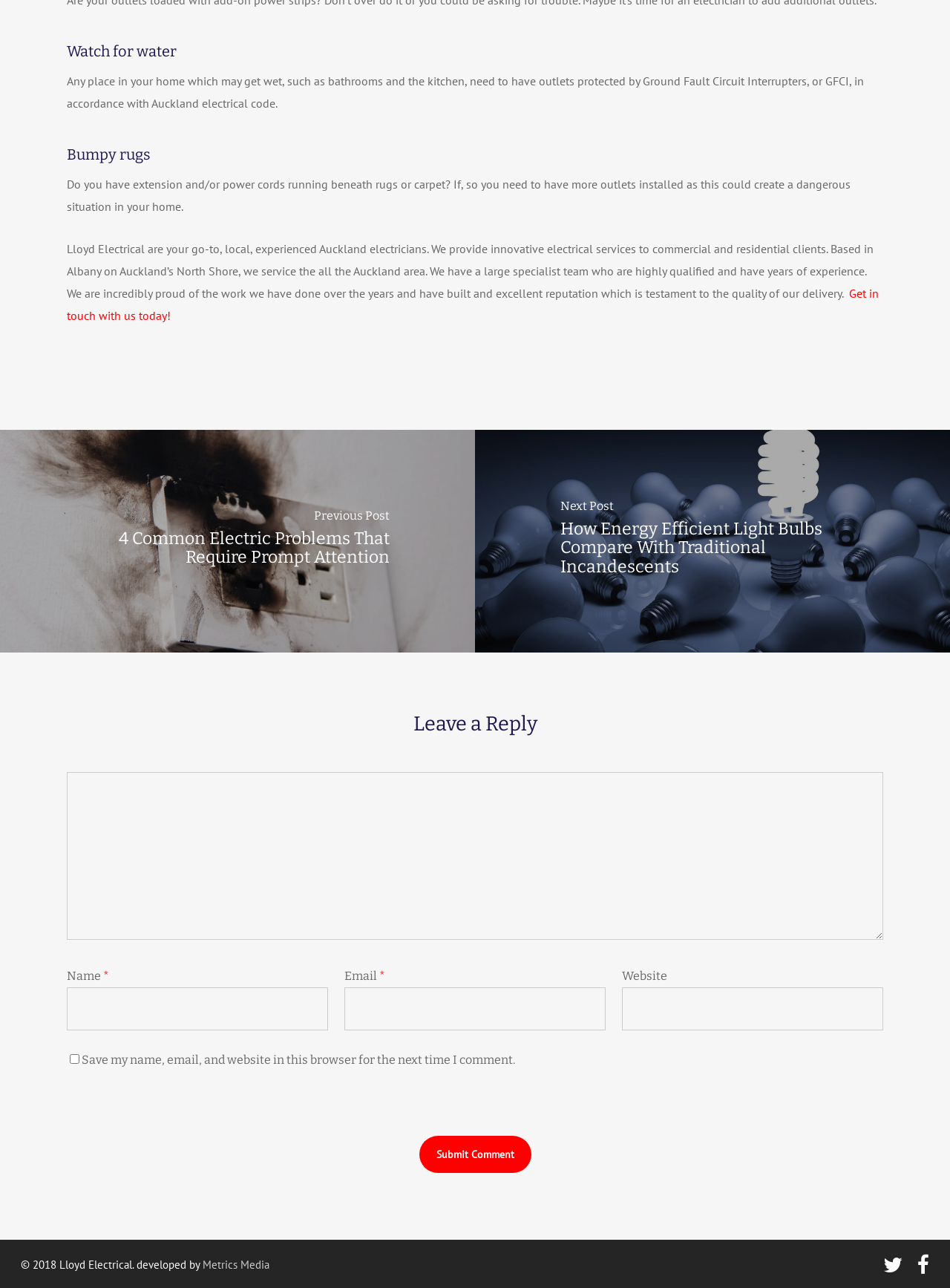Pinpoint the bounding box coordinates of the clickable area needed to execute the instruction: "Click on 'How Energy Efficient Light Bulbs Compare With Traditional Incandescents'". The coordinates should be specified as four float numbers between 0 and 1, i.e., [left, top, right, bottom].

[0.5, 0.334, 1.0, 0.507]